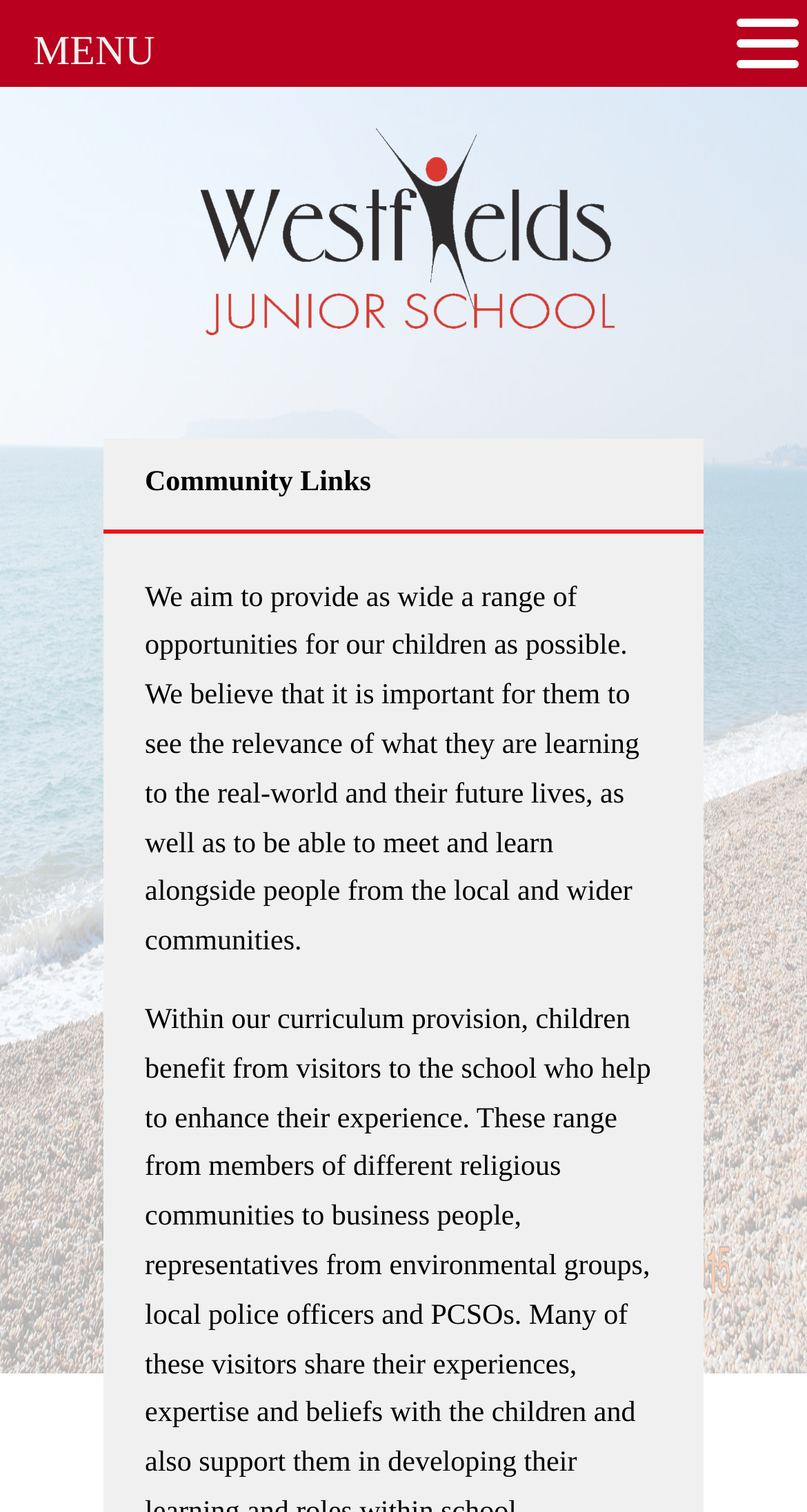Determine the bounding box coordinates in the format (top-left x, top-left y, bottom-right x, bottom-right y). Ensure all values are floating point numbers between 0 and 1. Identify the bounding box of the UI element described by: alt="Westfields Junior School"

[0.248, 0.142, 0.761, 0.163]